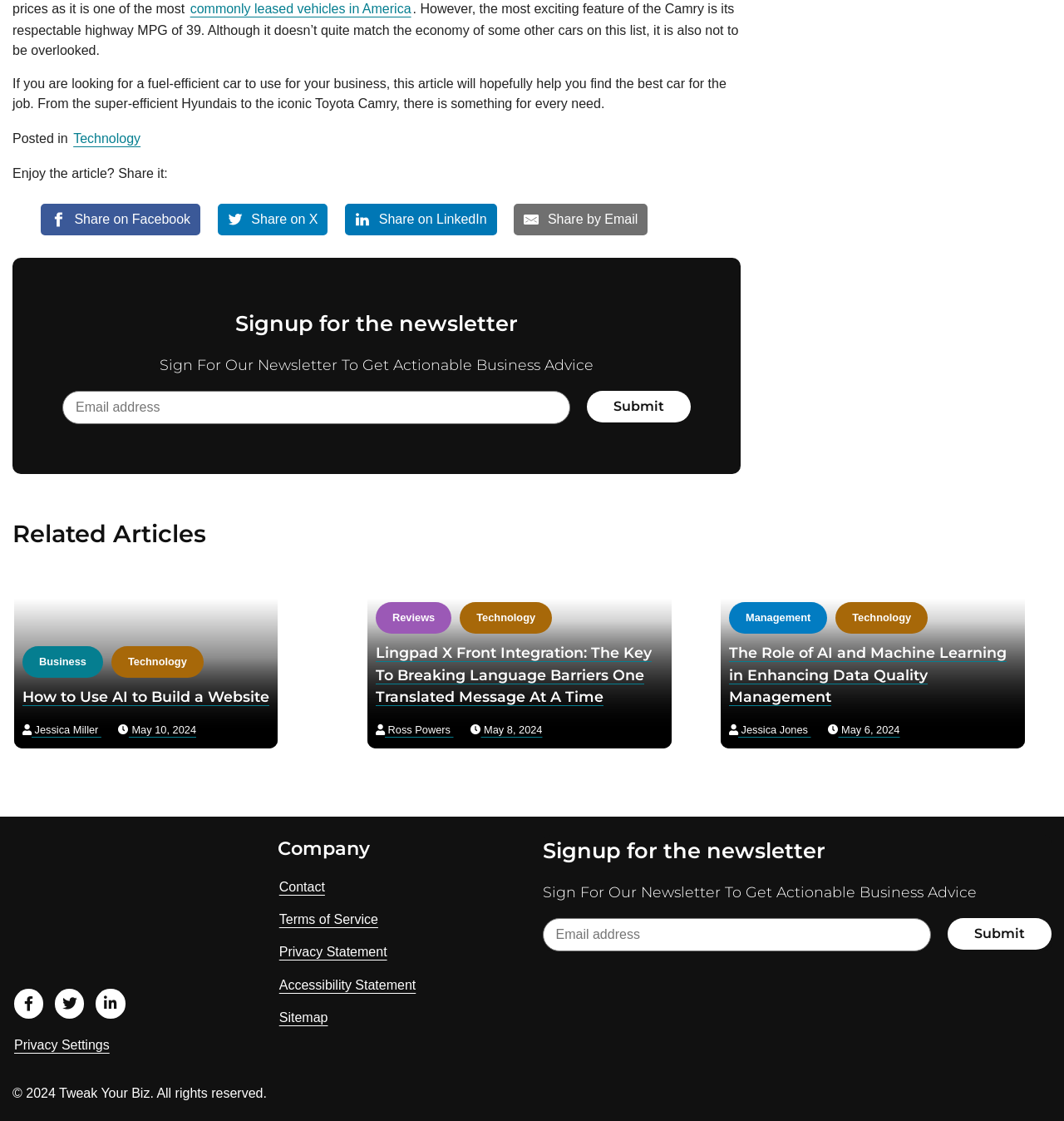Given the following UI element description: "English", find the bounding box coordinates in the webpage screenshot.

None